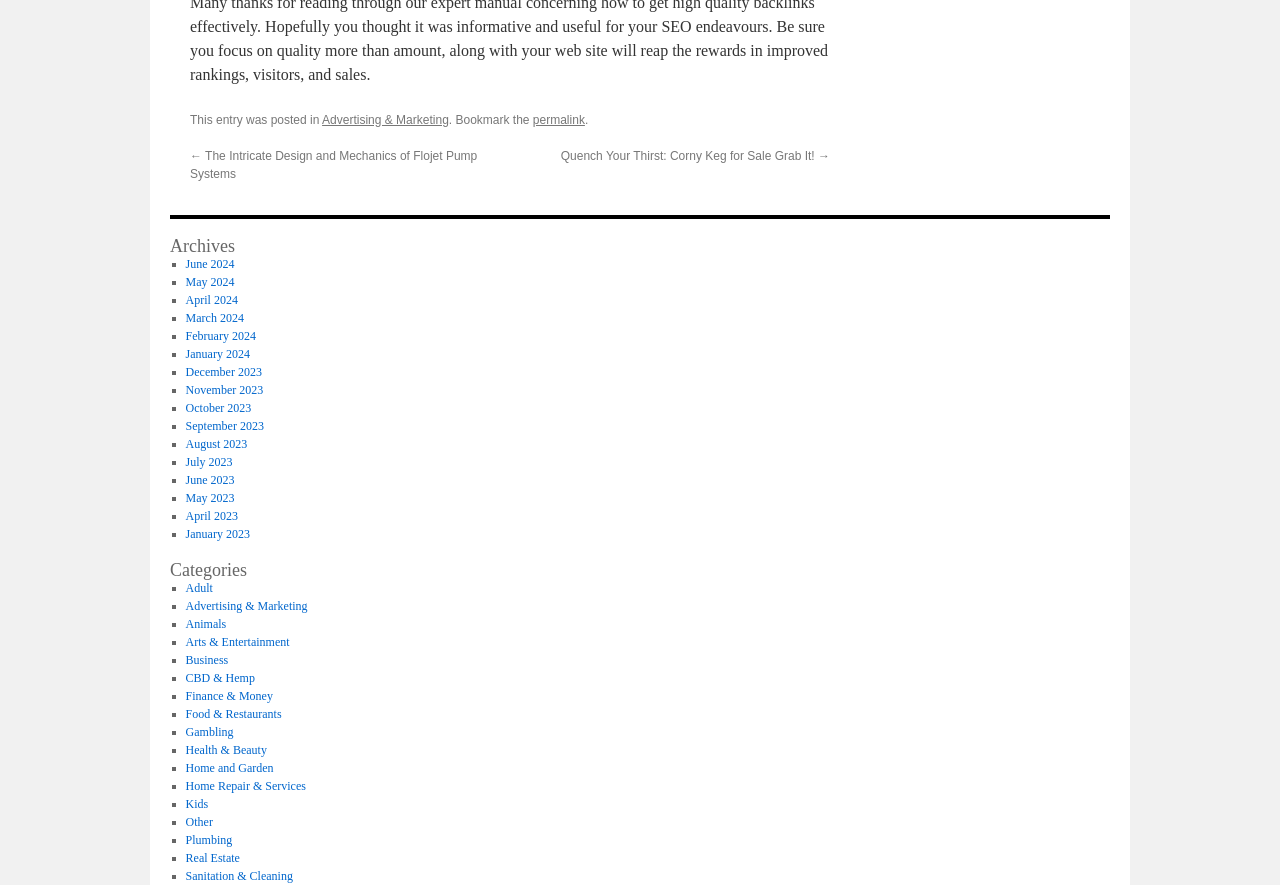What is the last category listed in the categories section?
Using the image as a reference, answer the question with a short word or phrase.

Sanitation & Cleaning